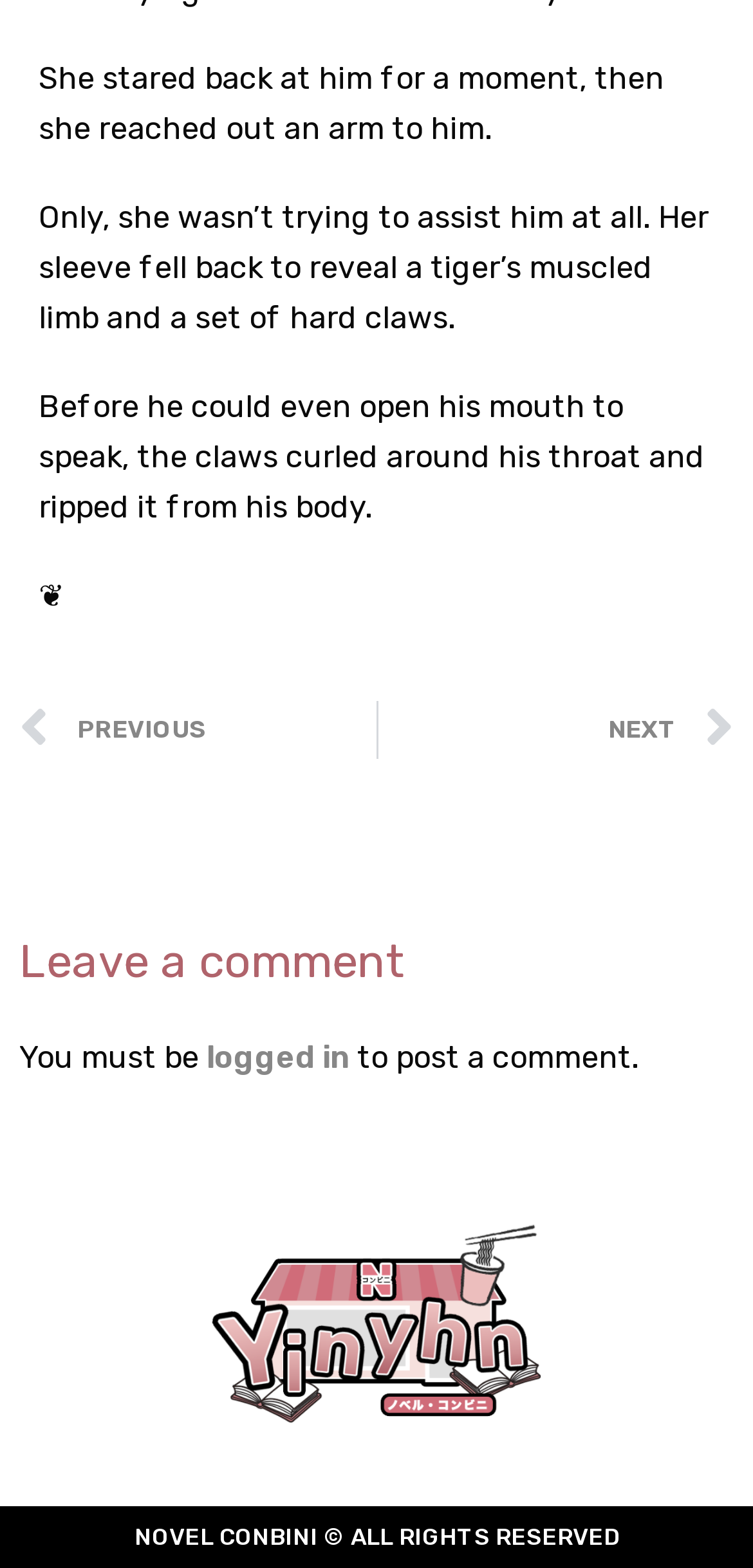How many links are on the page?
From the details in the image, answer the question comprehensively.

I counted the links on the page, including 'Prev PREVIOUS', 'NEXT Next', and 'logged in', and found a total of 3 links.